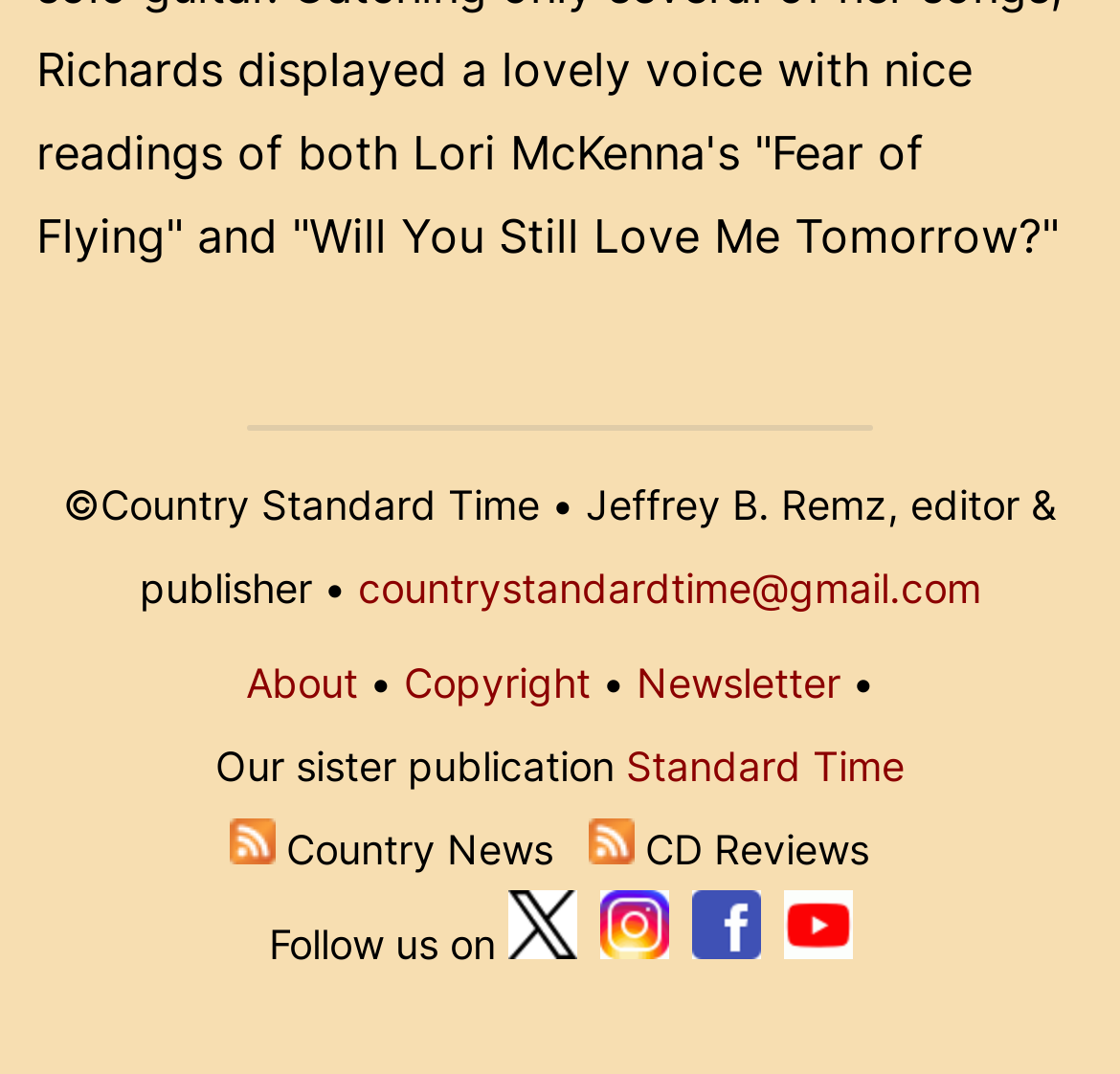What is the name of the publication?
We need a detailed and meticulous answer to the question.

The name of the publication can be found in the copyright information at the bottom of the page, which states '©Country Standard Time • Jeffrey B. Remz, editor & publisher •'.